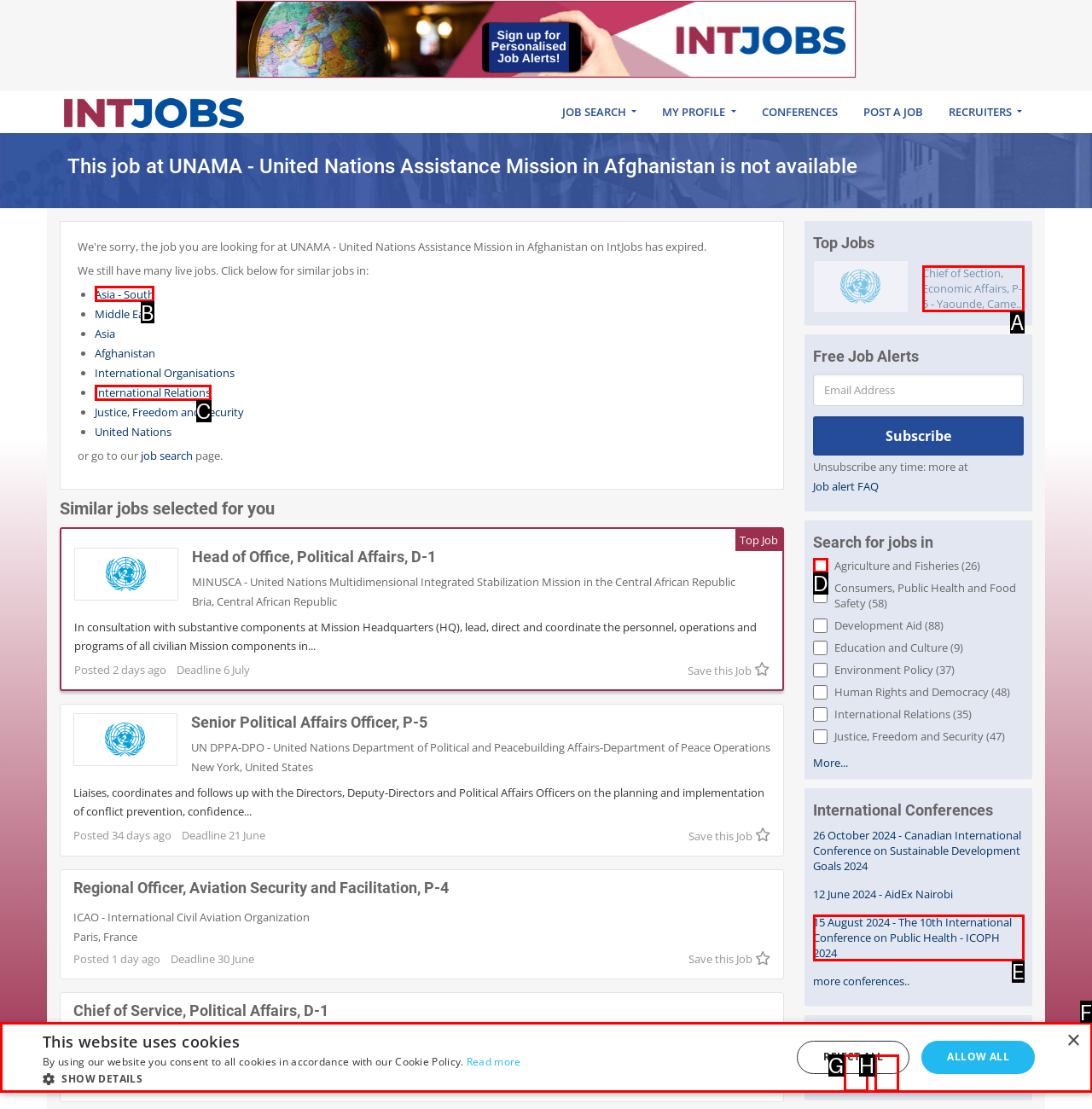For the task: View similar jobs in Asia - South, tell me the letter of the option you should click. Answer with the letter alone.

B